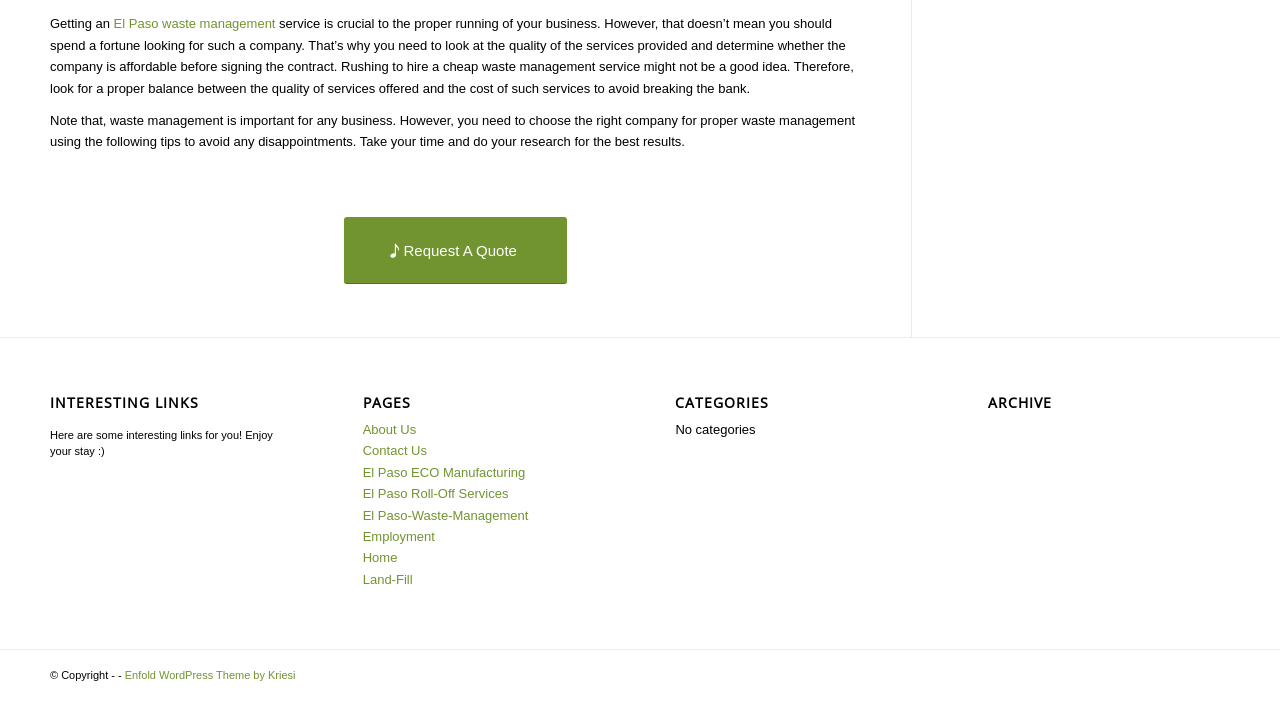Locate the bounding box coordinates of the element that should be clicked to fulfill the instruction: "Go to 'About Us'".

[0.283, 0.601, 0.325, 0.622]